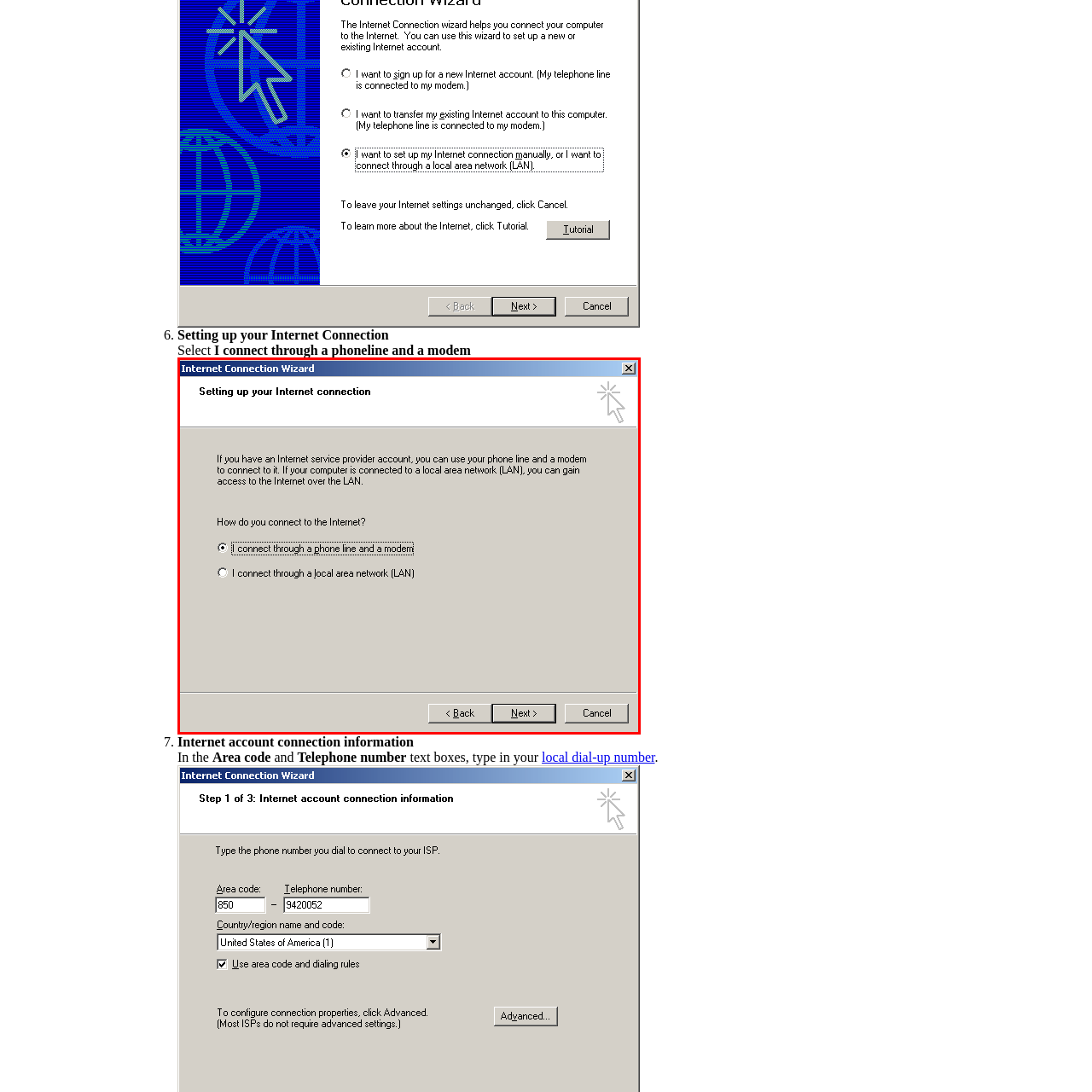Inspect the image bordered in red and answer the following question in detail, drawing on the visual content observed in the image:
What is the purpose of the 'Back' button?

The 'Back' button is one of the navigation buttons provided below the options, along with 'Next' and 'Cancel'. The purpose of the 'Back' button is to allow users to navigate back to the previous step in the setup process, in case they need to revisit or change their previous selections.